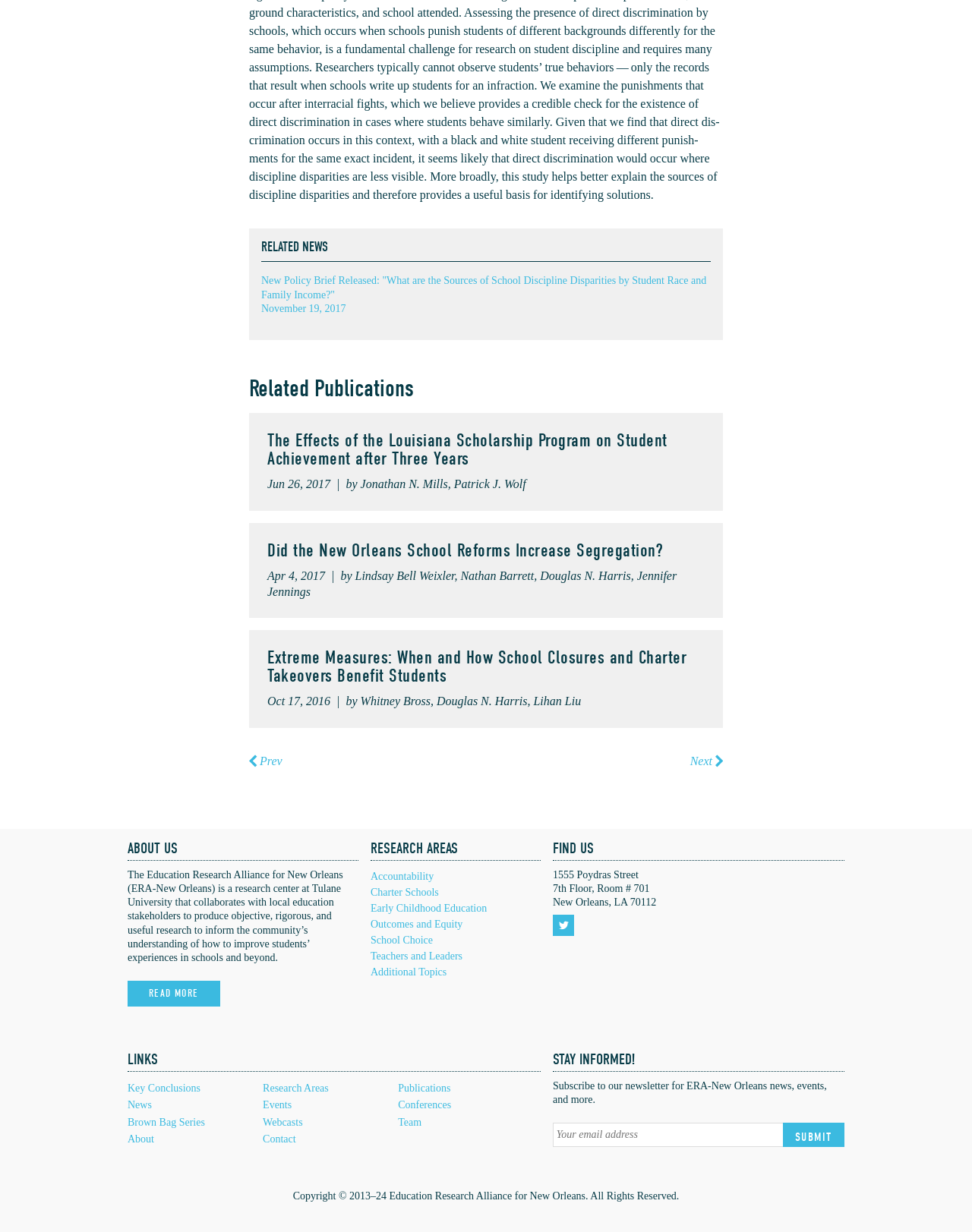What is the purpose of the research center?
Using the information from the image, answer the question thoroughly.

I found the answer by looking at the 'ABOUT US' section, where it says '...to produce objective, rigorous, and useful research to inform the community’s understanding of how to improve students’ experiences in schools and beyond'.